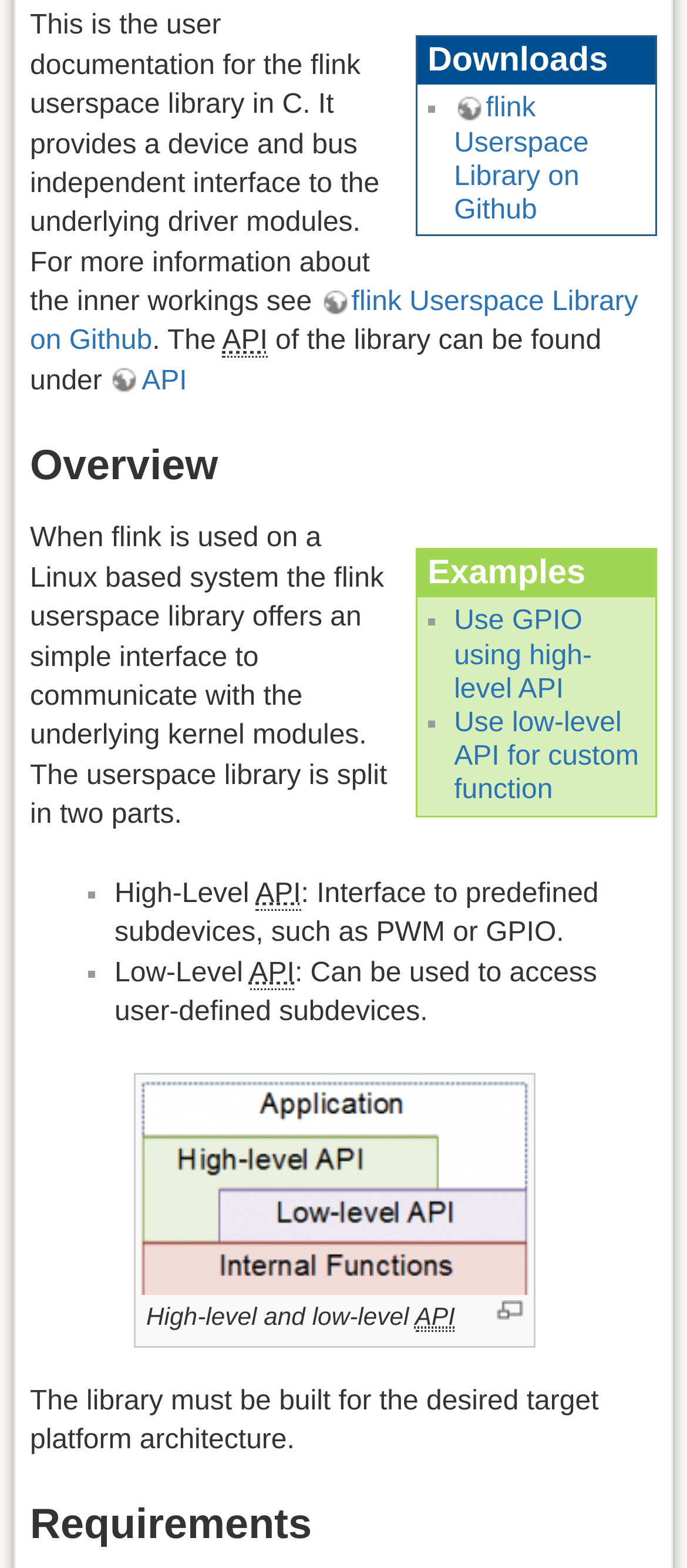Find the bounding box coordinates for the element described here: "title="Enlarge"".

[0.723, 0.829, 0.762, 0.841]